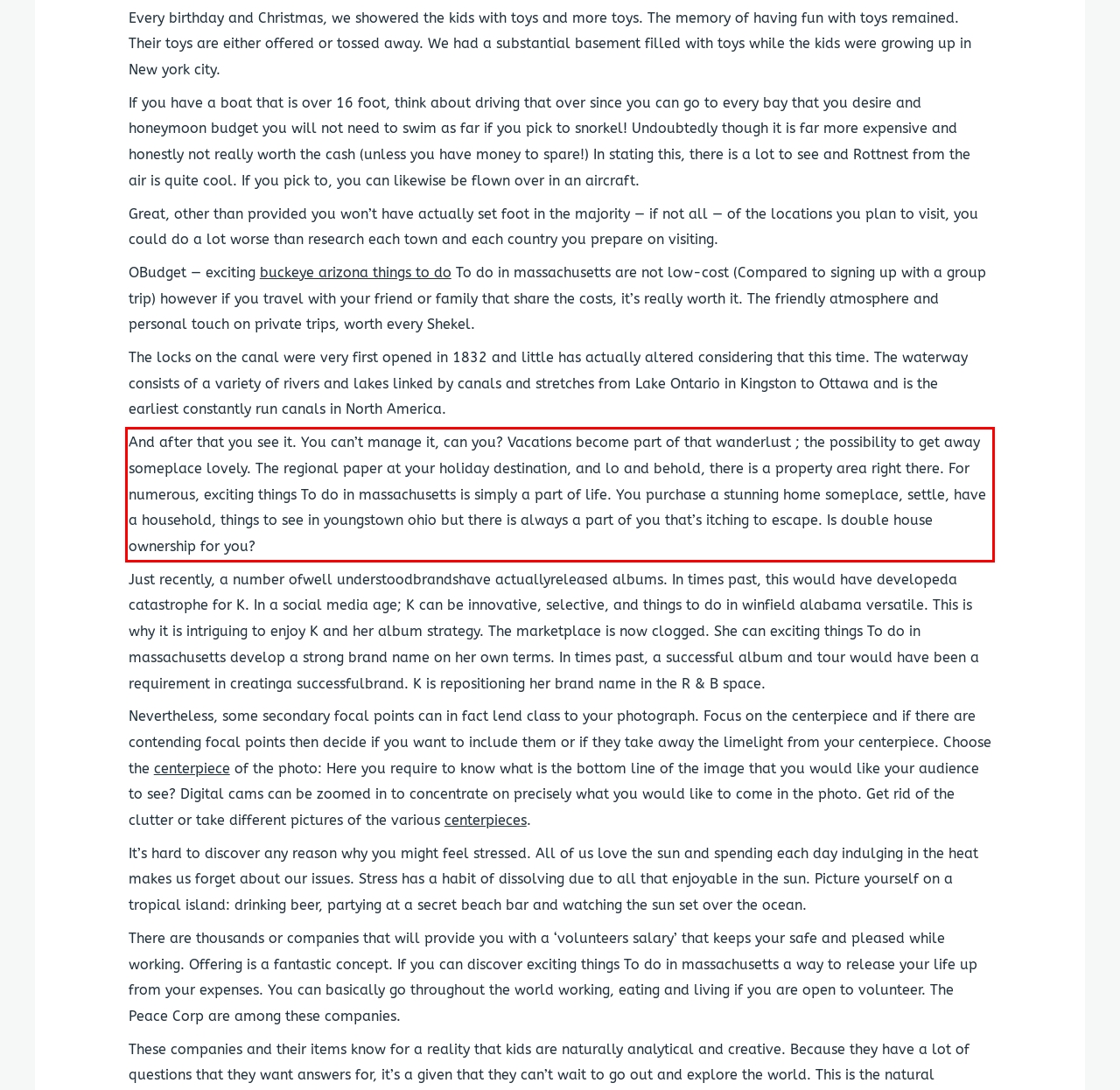Using the provided screenshot of a webpage, recognize the text inside the red rectangle bounding box by performing OCR.

And after that you see it. You can’t manage it, can you? Vacations become part of that wanderlust ; the possibility to get away someplace lovely. The regional paper at your holiday destination, and lo and behold, there is a property area right there. For numerous, exciting things To do in massachusetts is simply a part of life. You purchase a stunning home someplace, settle, have a household, things to see in youngstown ohio but there is always a part of you that’s itching to escape. Is double house ownership for you?